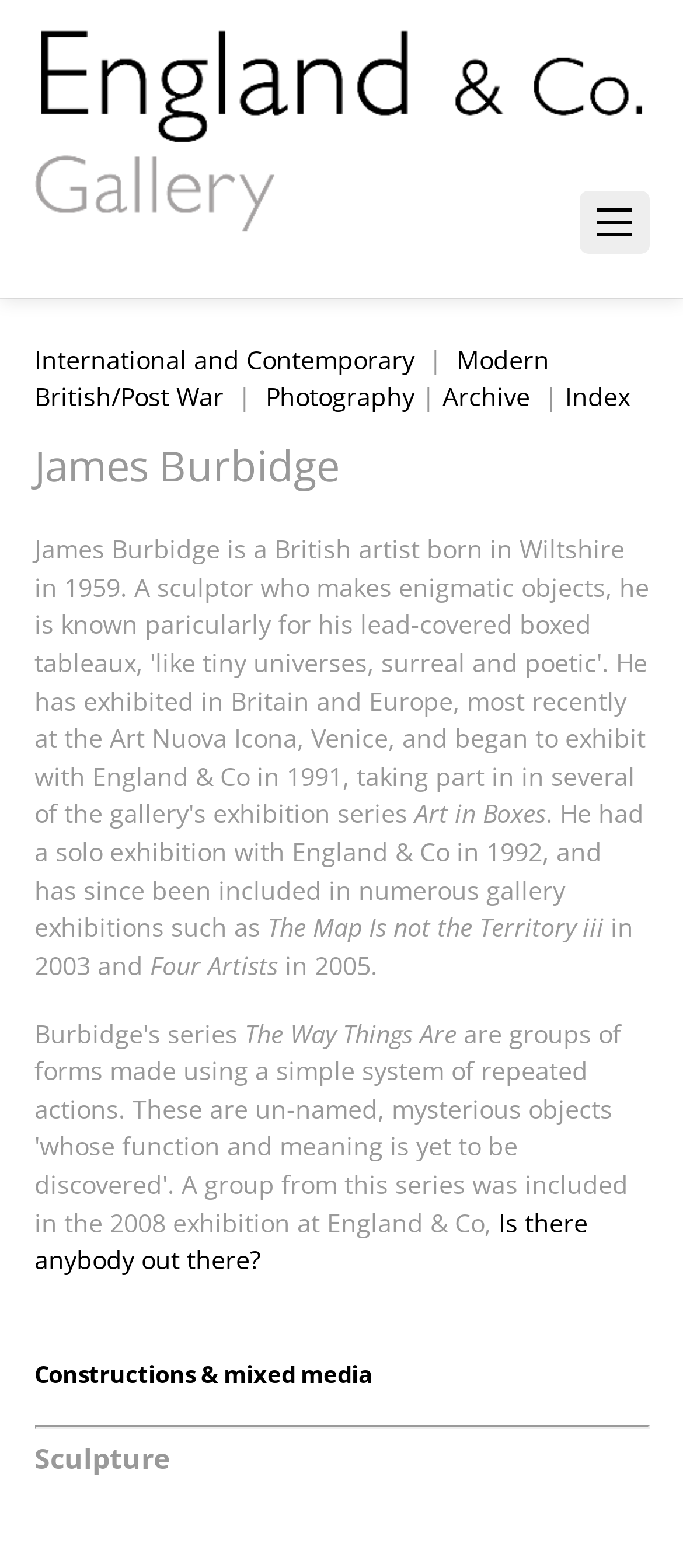Please determine the bounding box coordinates of the element to click on in order to accomplish the following task: "view Constructions & mixed media". Ensure the coordinates are four float numbers ranging from 0 to 1, i.e., [left, top, right, bottom].

[0.05, 0.866, 0.545, 0.886]